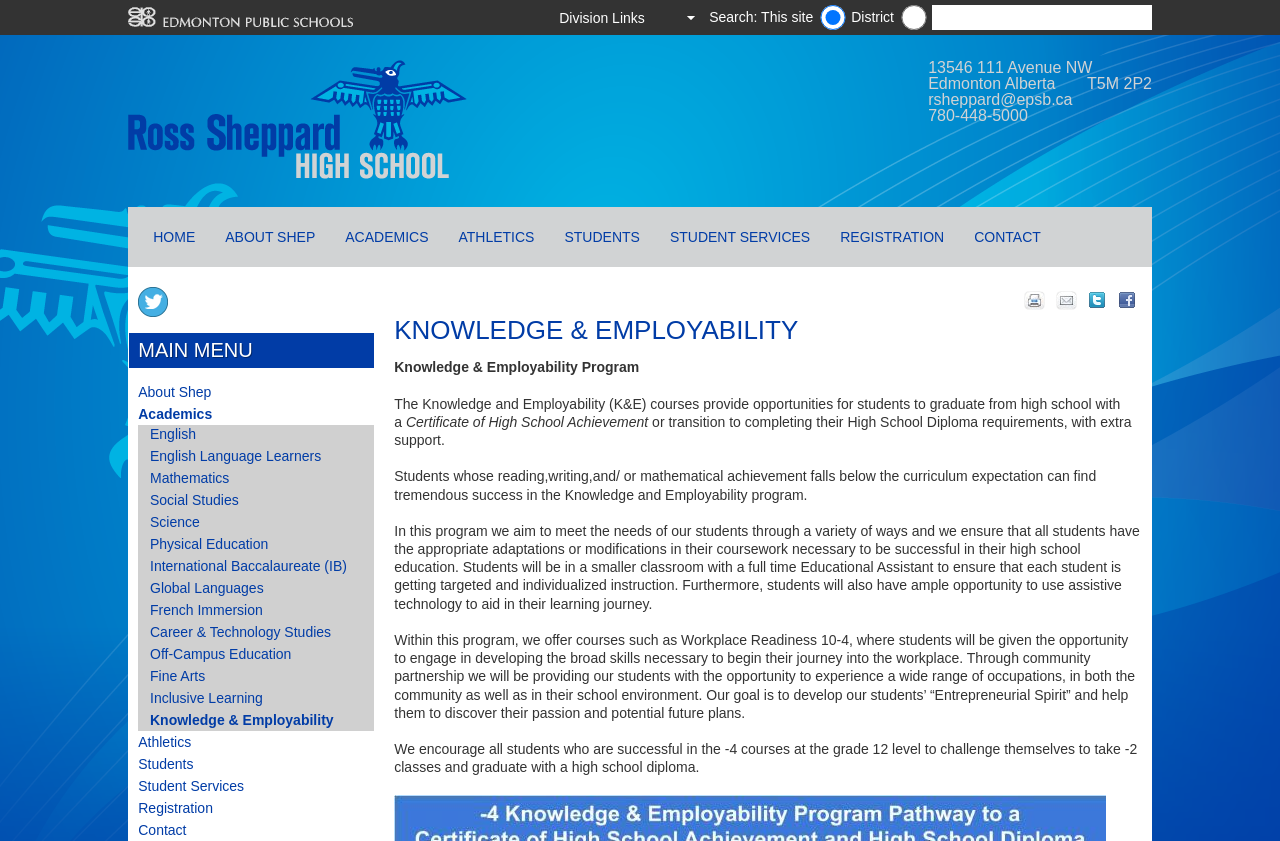Highlight the bounding box coordinates of the region I should click on to meet the following instruction: "Select District".

[0.702, 0.006, 0.726, 0.036]